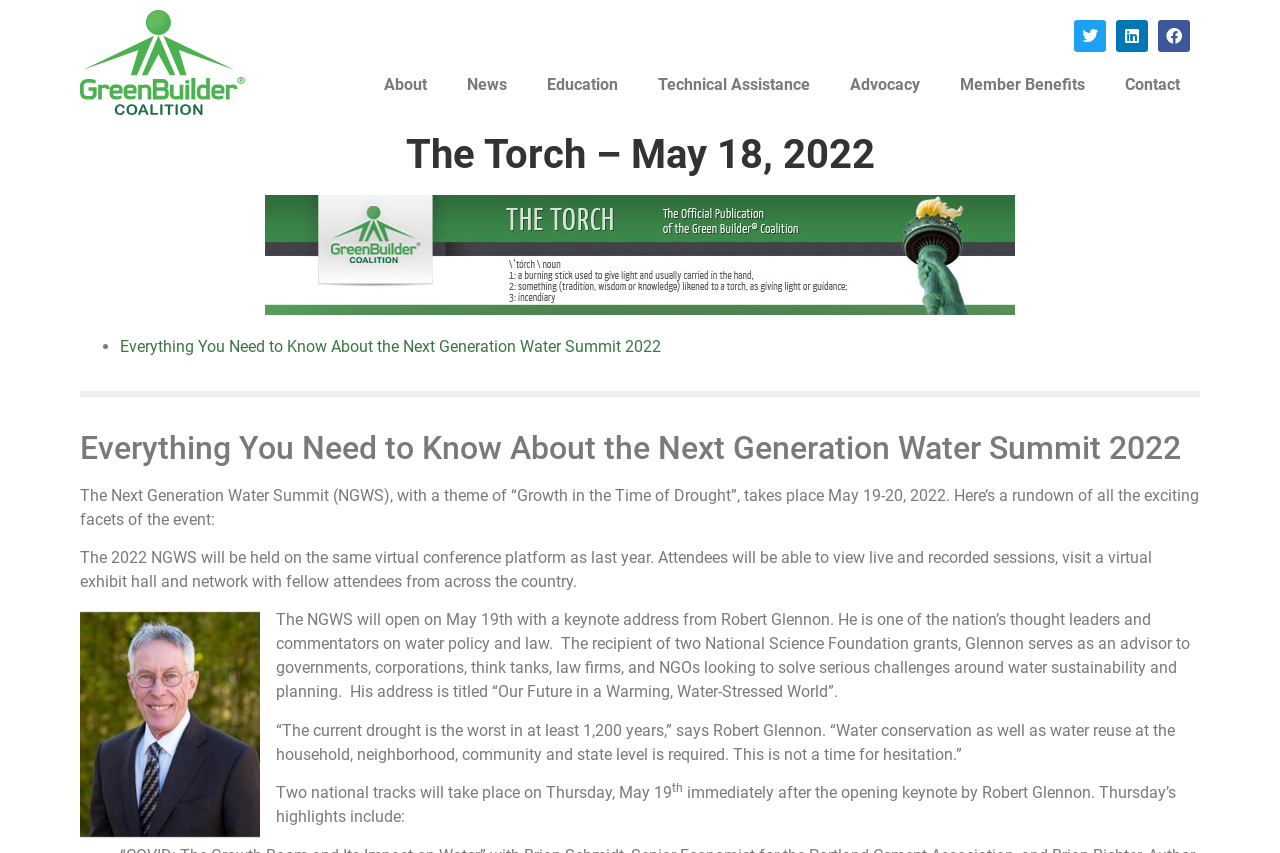Determine the bounding box coordinates of the region I should click to achieve the following instruction: "Go to the About page". Ensure the bounding box coordinates are four float numbers between 0 and 1, i.e., [left, top, right, bottom].

[0.284, 0.073, 0.349, 0.127]